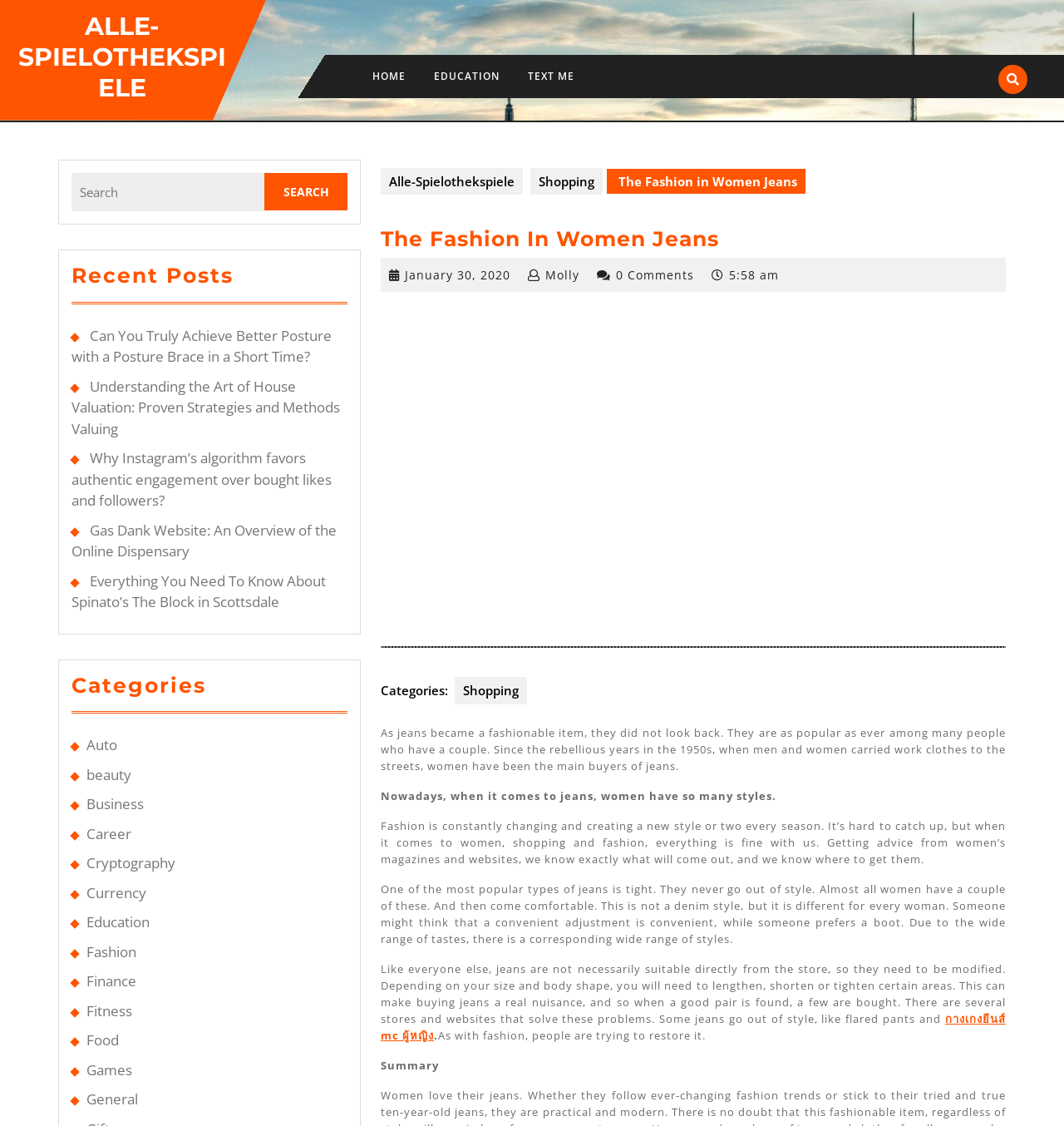What categories are listed on the webpage?
Please use the visual content to give a single word or phrase answer.

Multiple categories